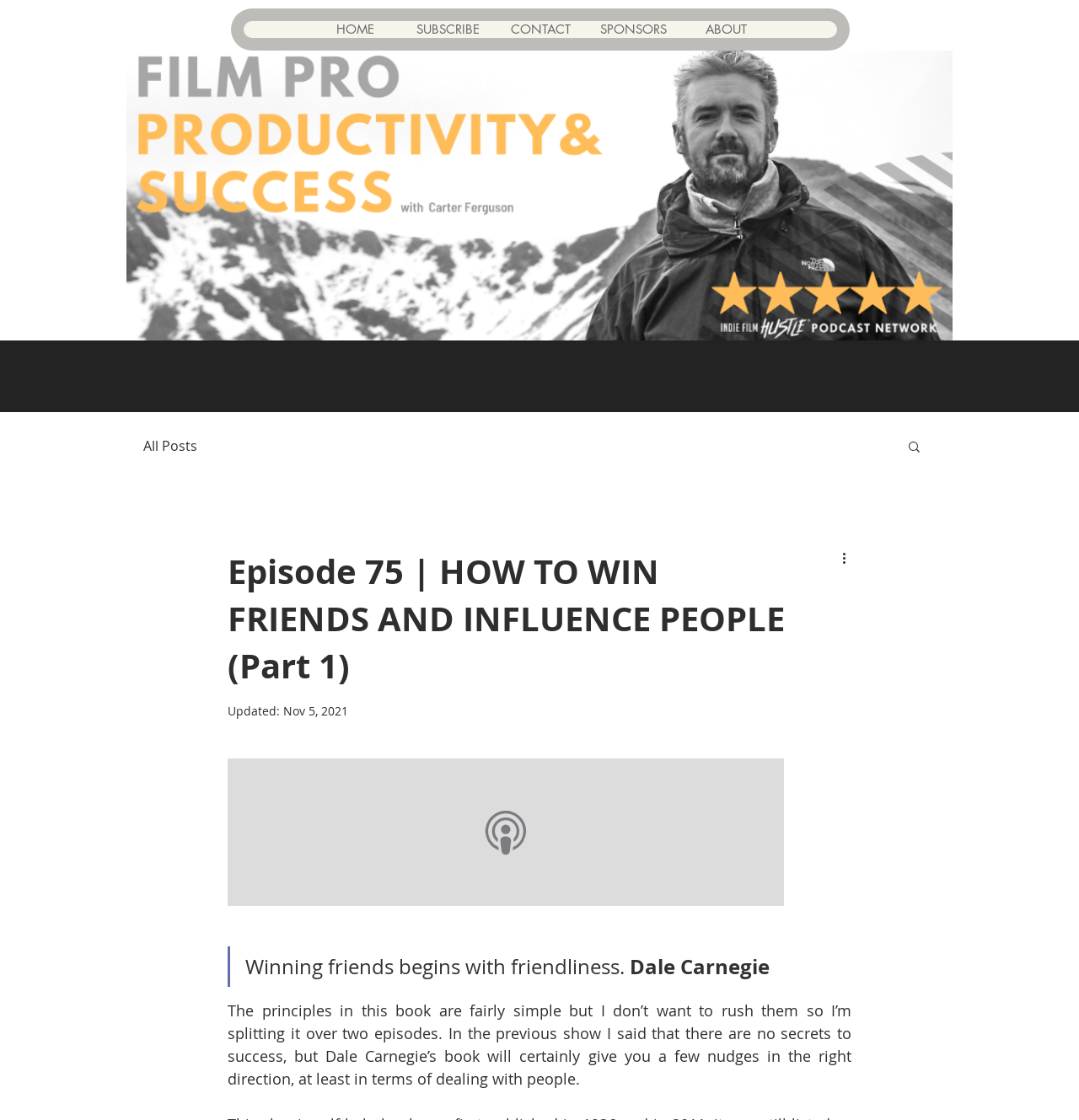What is the topic of the episode?
From the image, provide a succinct answer in one word or a short phrase.

Dealing with people